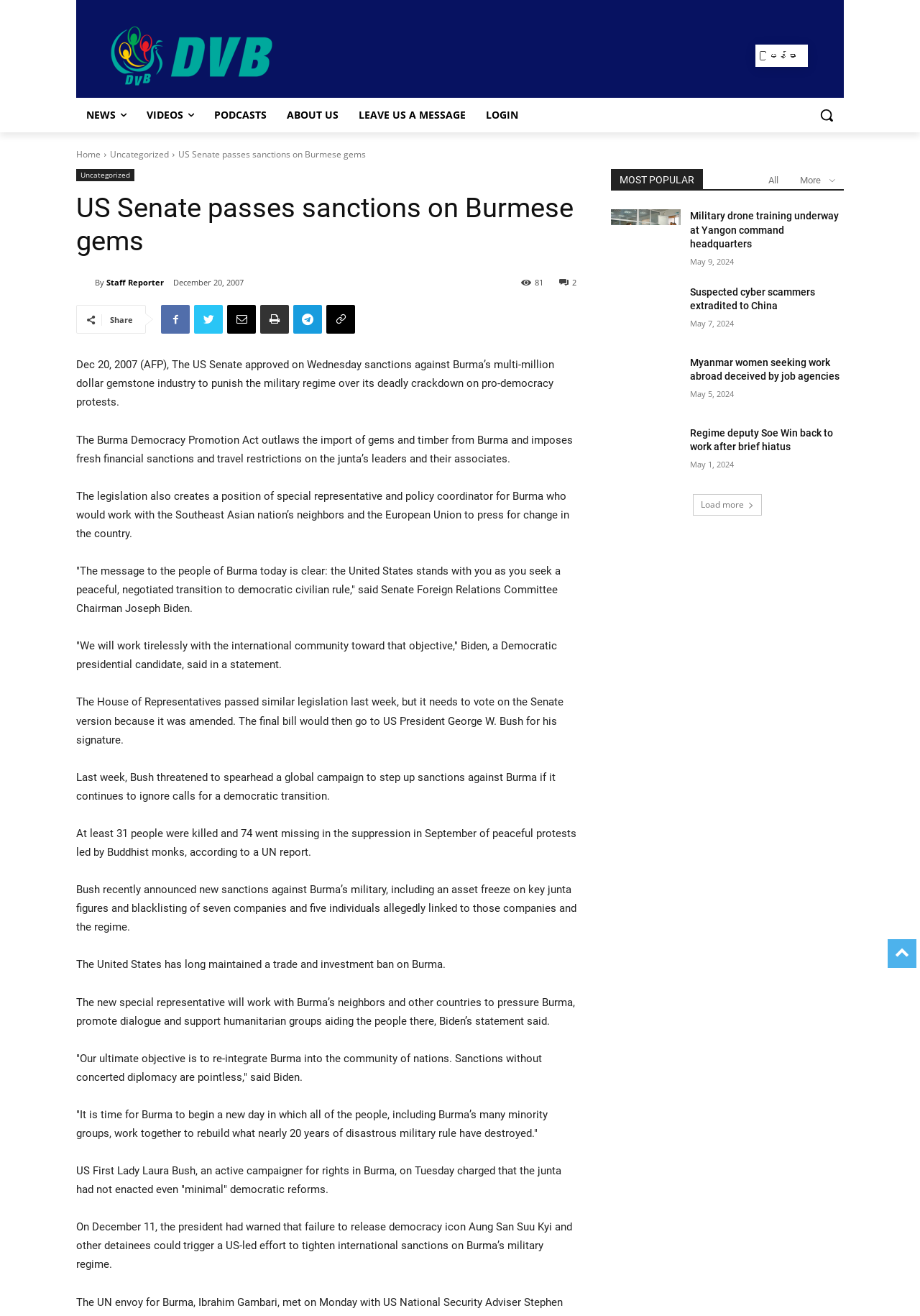What is the topic of the main article? Examine the screenshot and reply using just one word or a brief phrase.

US Senate passes sanctions on Burmese gems